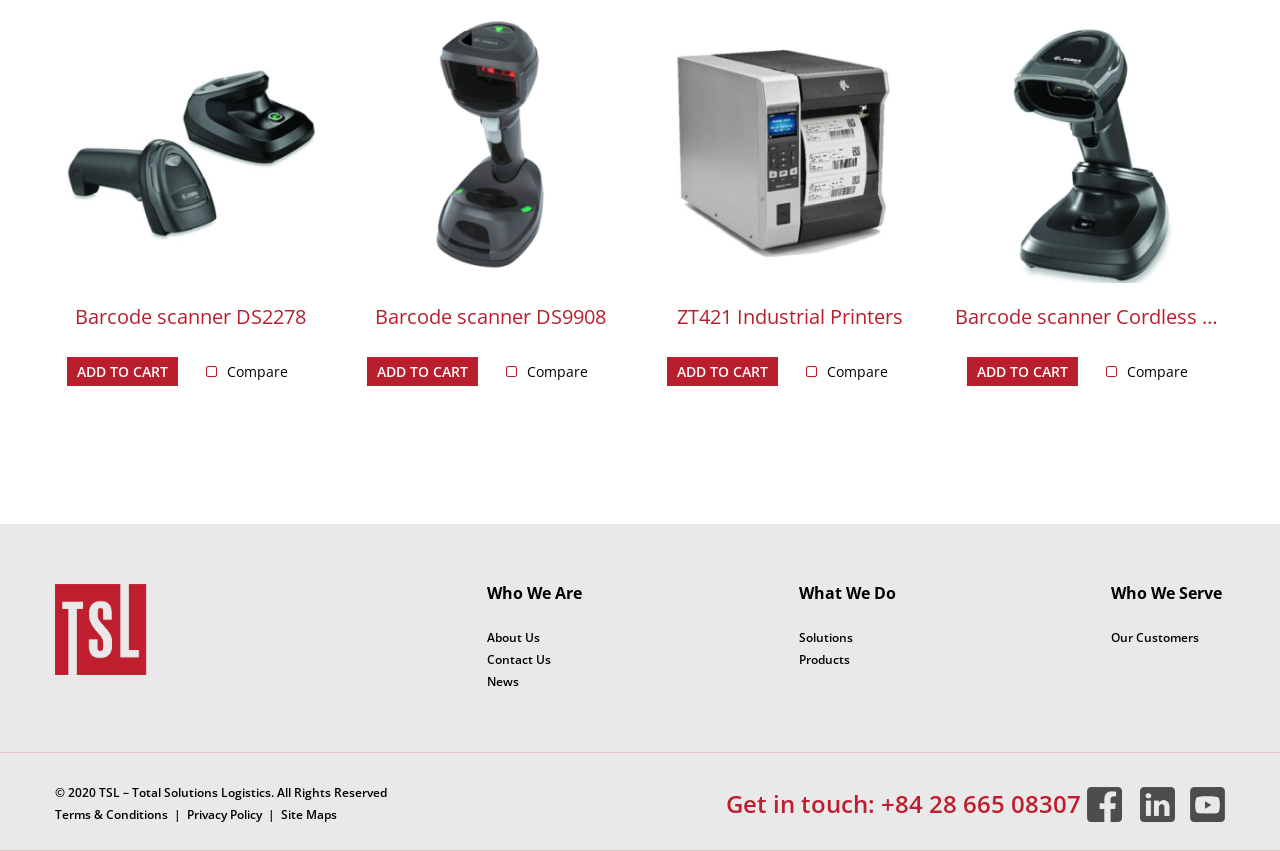How many 'Compare' links are there?
Look at the image and answer the question using a single word or phrase.

4